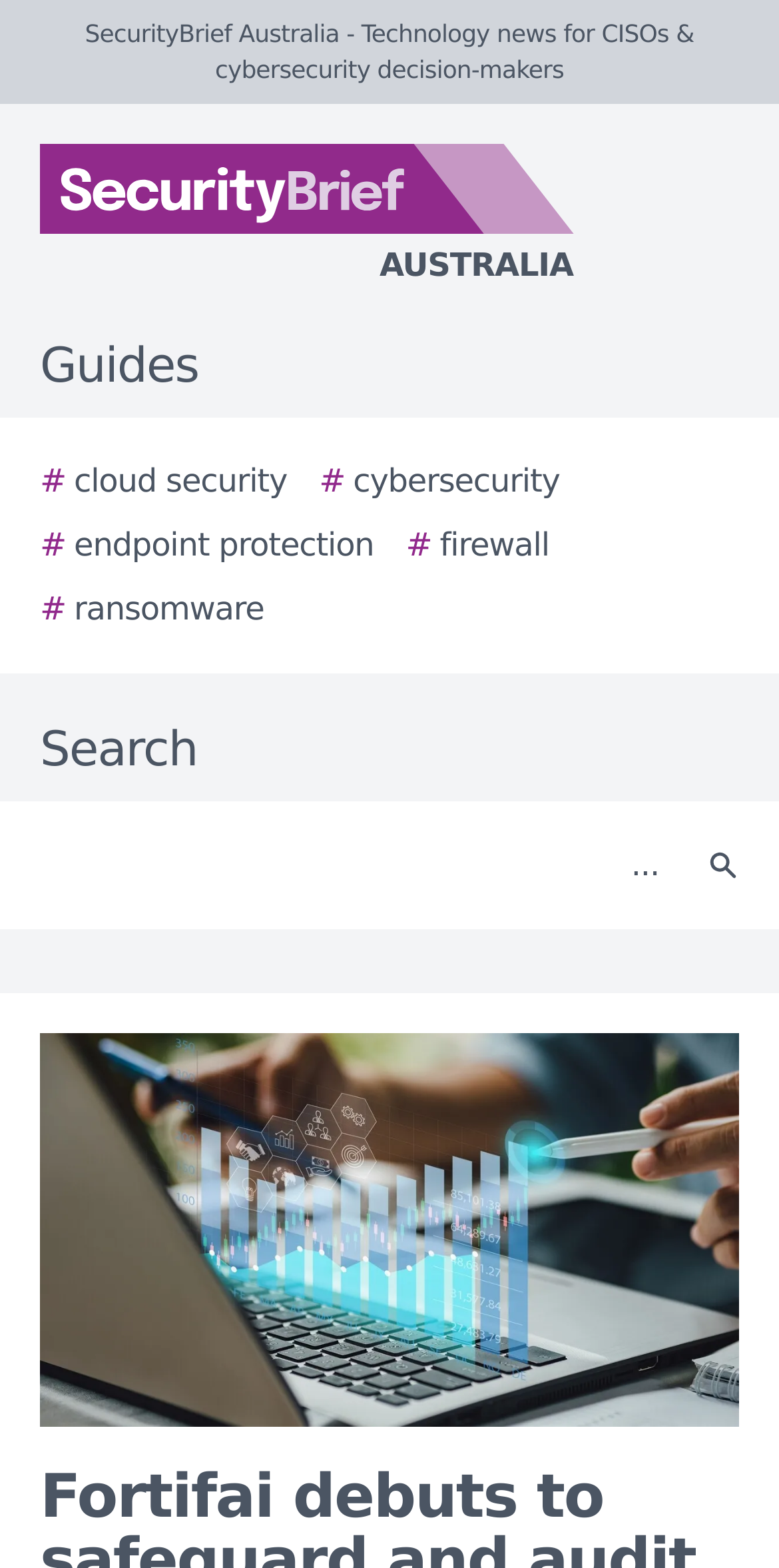What is the position of the Search button?
Please provide a comprehensive answer based on the visual information in the image.

I compared the bounding box coordinates of the textbox and the Search button elements. The x1 coordinate of the Search button is greater than the x2 coordinate of the textbox, which means the Search button is positioned to the right of the textbox.